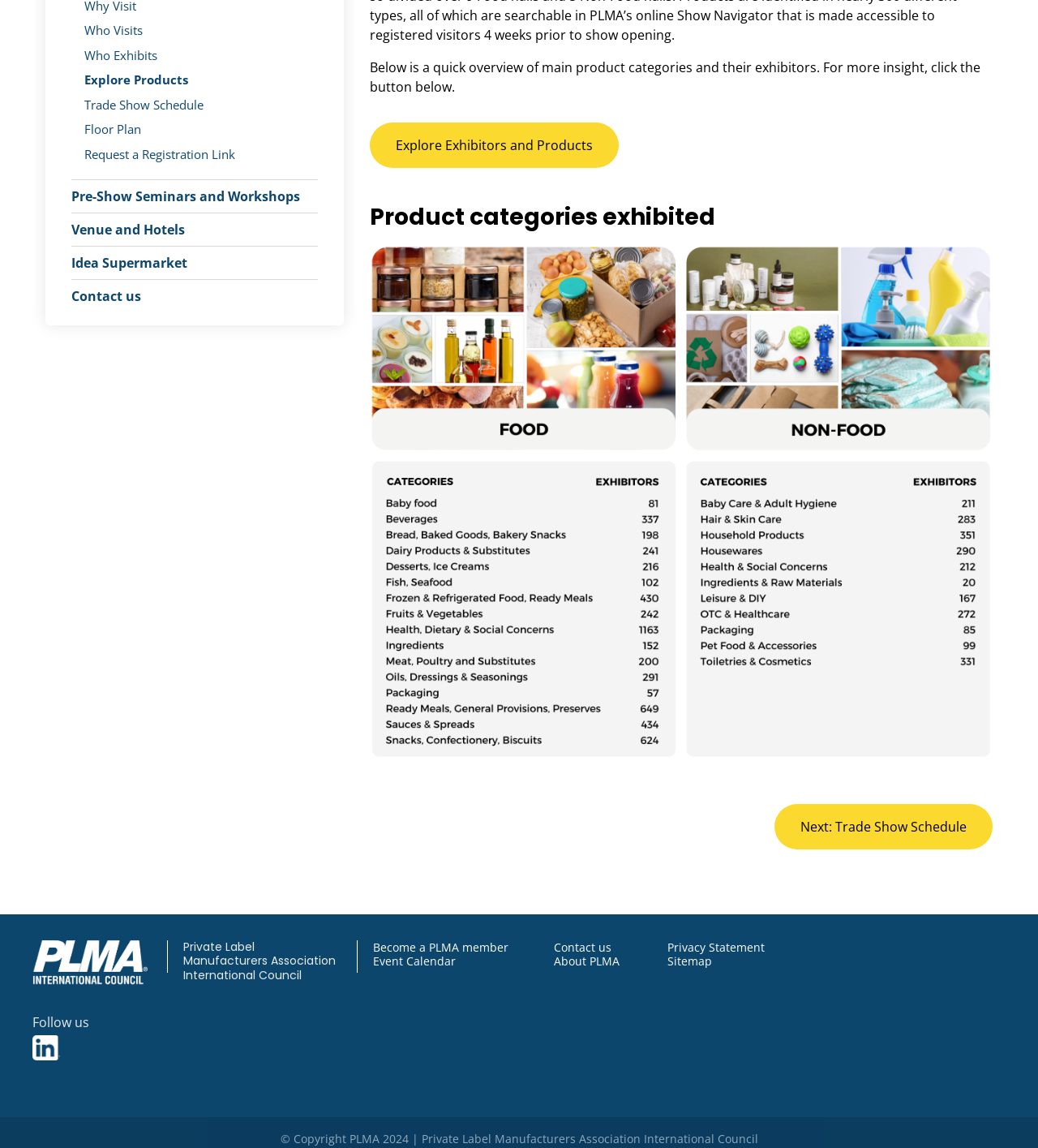Using the element description: "alt="abc"", determine the bounding box coordinates for the specified UI element. The coordinates should be four float numbers between 0 and 1, [left, top, right, bottom].

[0.031, 0.912, 0.058, 0.927]